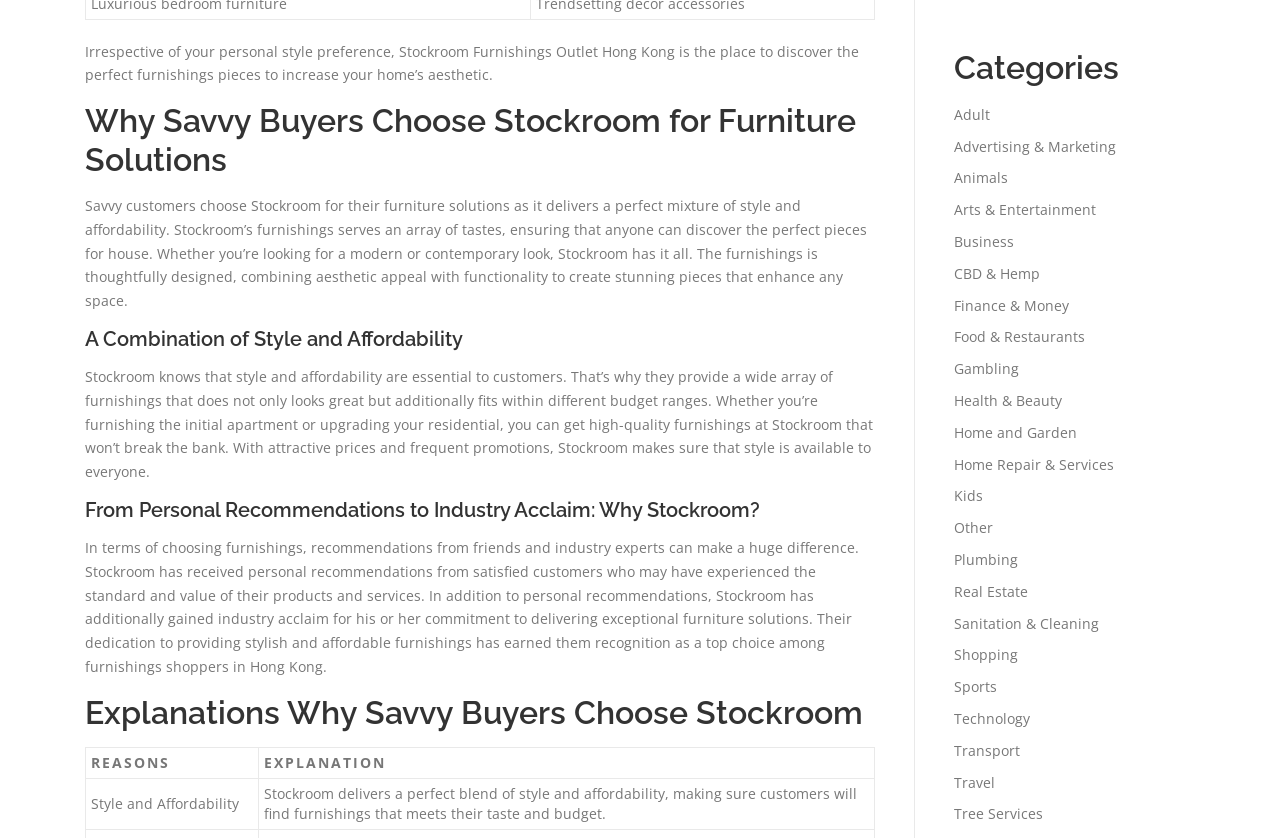Identify the bounding box coordinates for the element you need to click to achieve the following task: "Read about 'Why Savvy Buyers Choose Stockroom for Furniture Solutions'". Provide the bounding box coordinates as four float numbers between 0 and 1, in the form [left, top, right, bottom].

[0.066, 0.122, 0.684, 0.214]